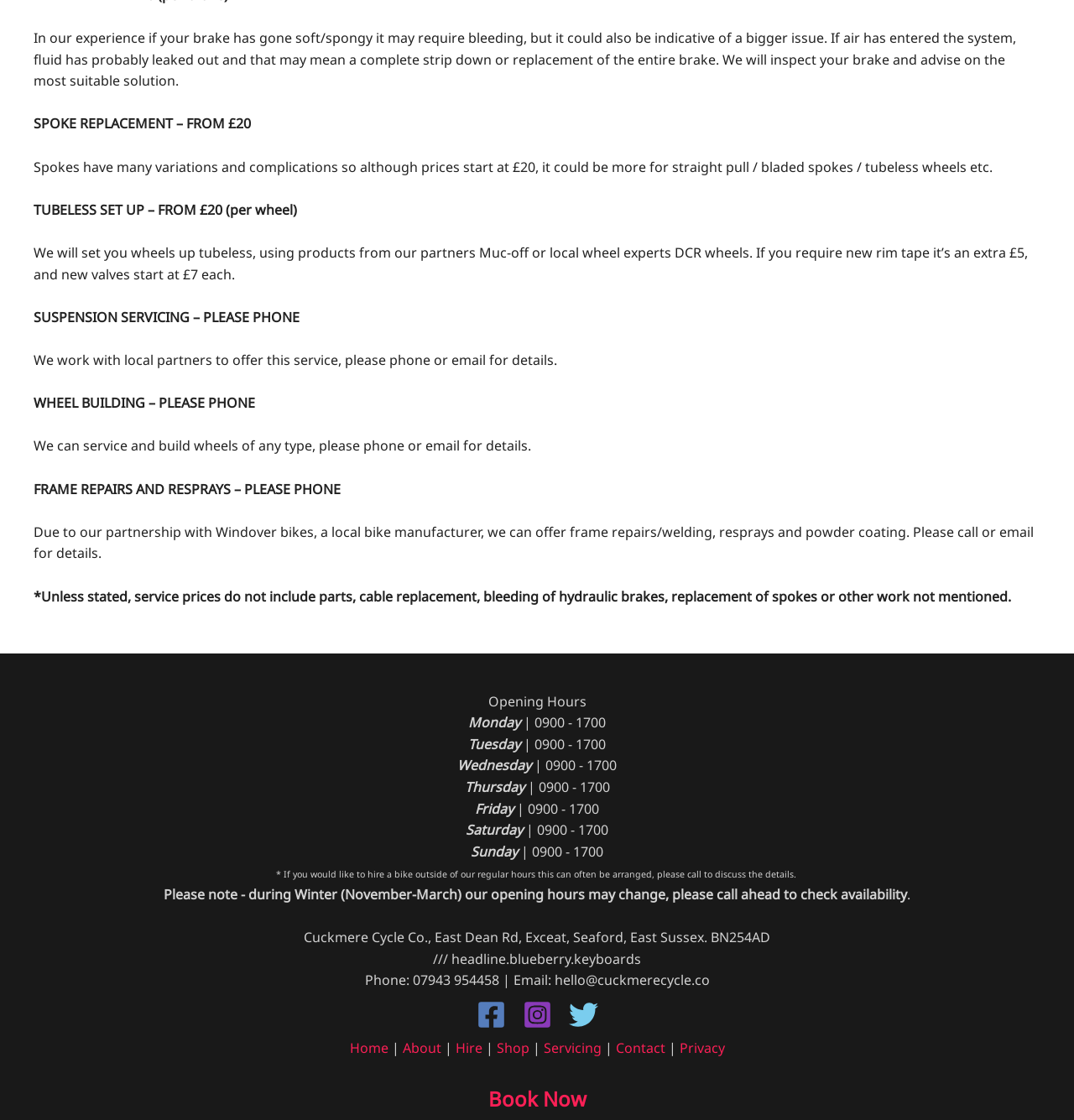Highlight the bounding box coordinates of the element that should be clicked to carry out the following instruction: "View the opening hours". The coordinates must be given as four float numbers ranging from 0 to 1, i.e., [left, top, right, bottom].

[0.454, 0.618, 0.546, 0.634]